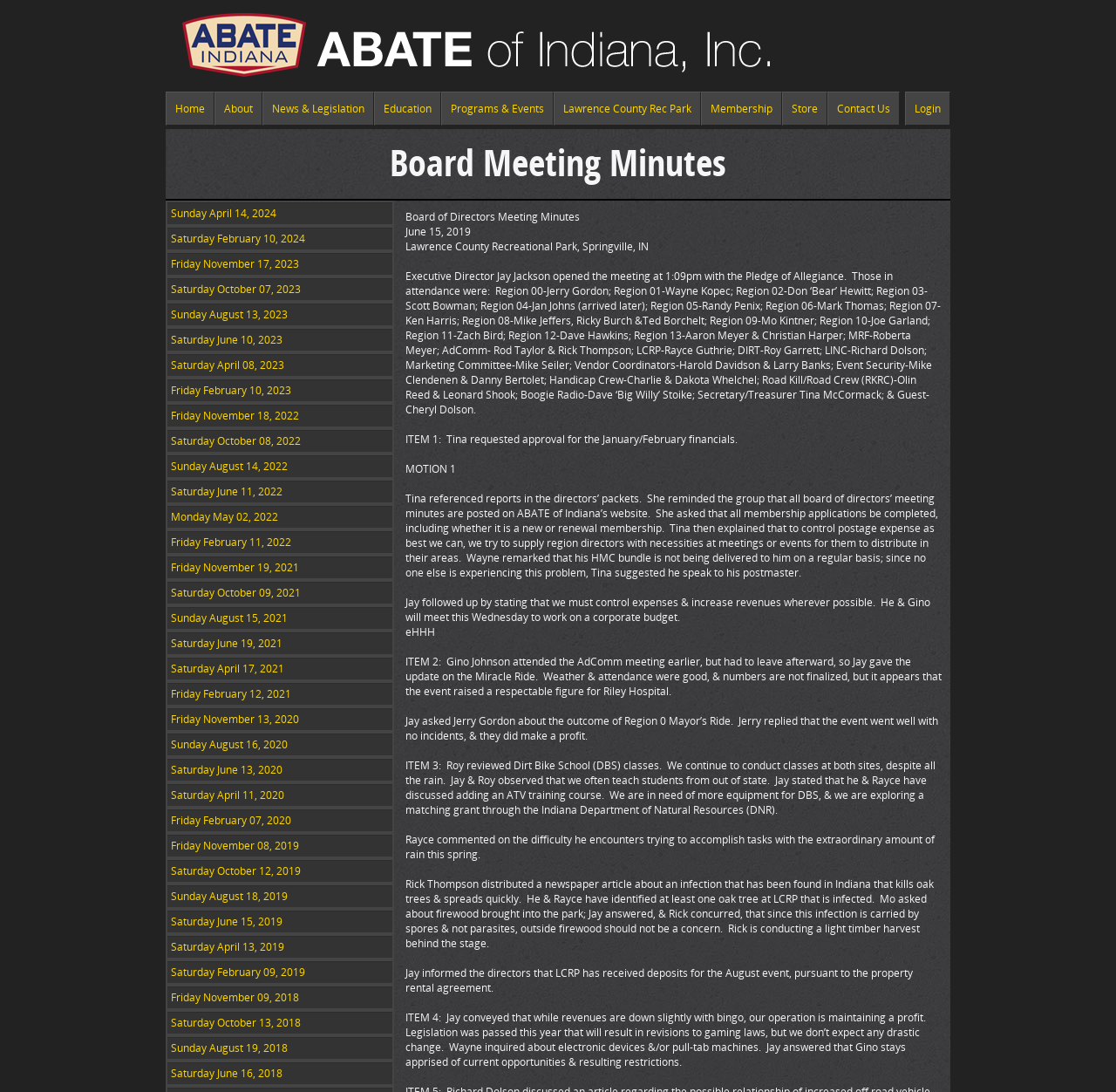Identify the bounding box coordinates of the area that should be clicked in order to complete the given instruction: "View the 'Board Meeting Minutes' for June 15, 2019". The bounding box coordinates should be four float numbers between 0 and 1, i.e., [left, top, right, bottom].

[0.363, 0.205, 0.422, 0.219]